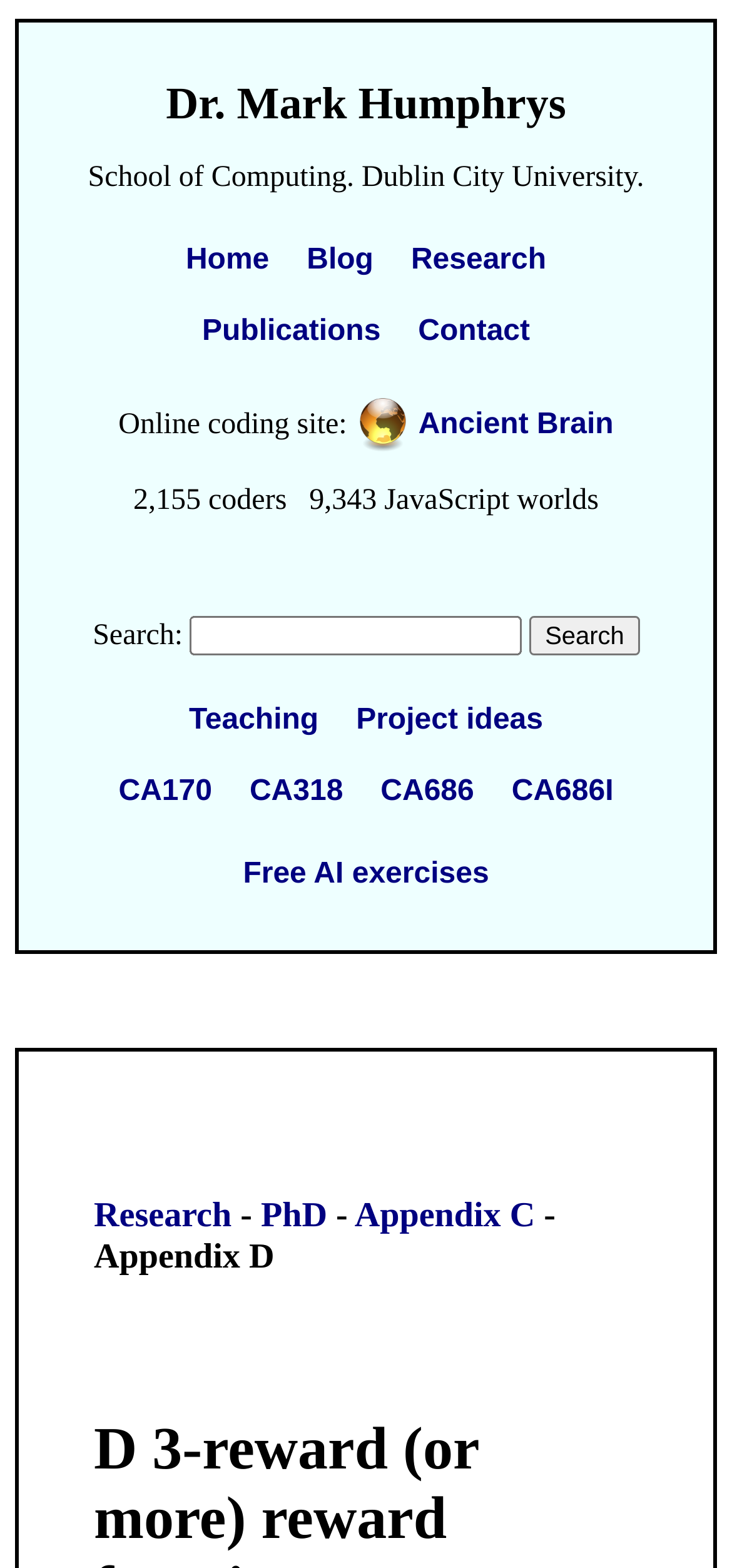Extract the bounding box of the UI element described as: "CA318".

[0.341, 0.495, 0.469, 0.515]